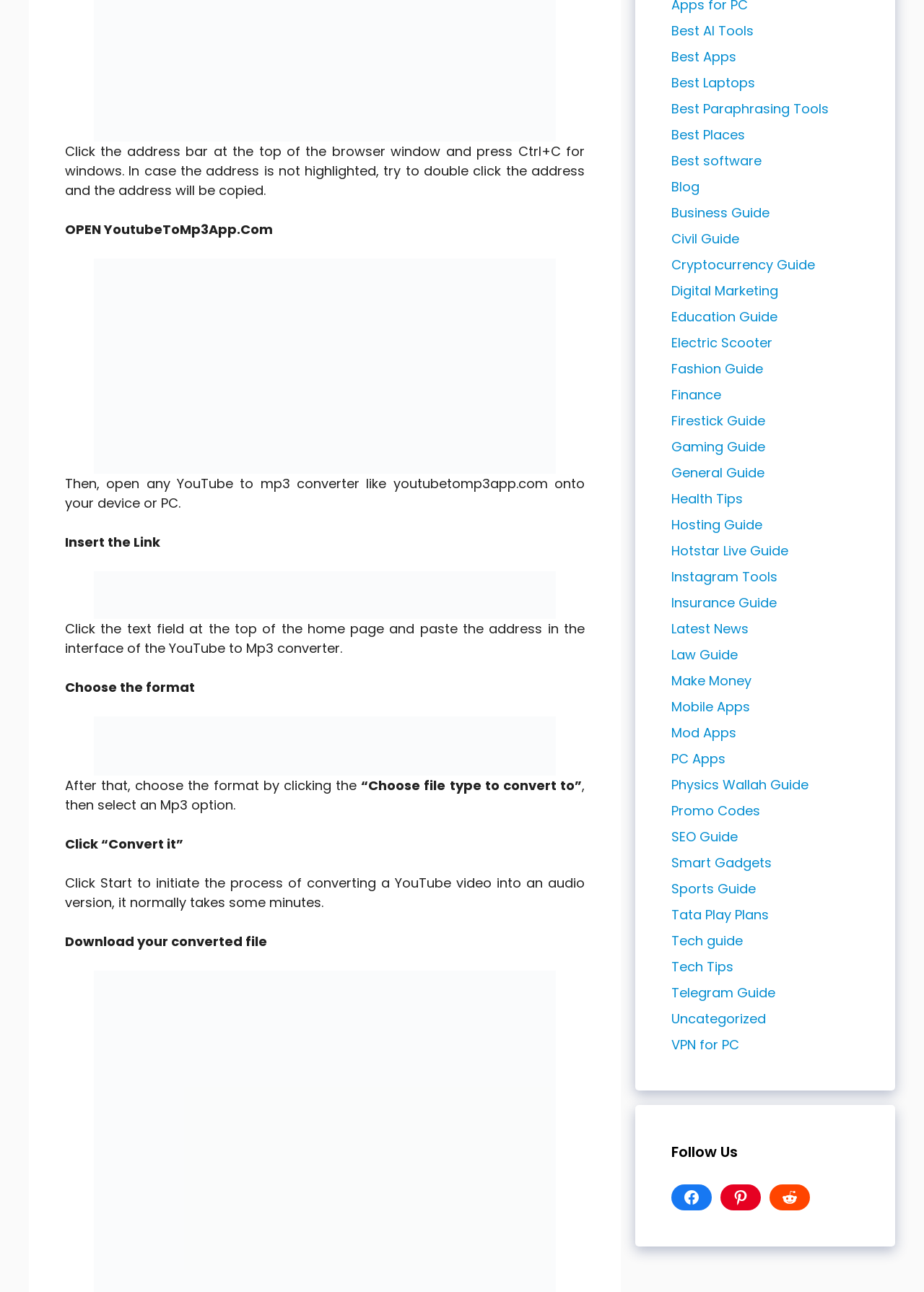Find and indicate the bounding box coordinates of the region you should select to follow the given instruction: "Click on 'Log in to leave a comment'".

None